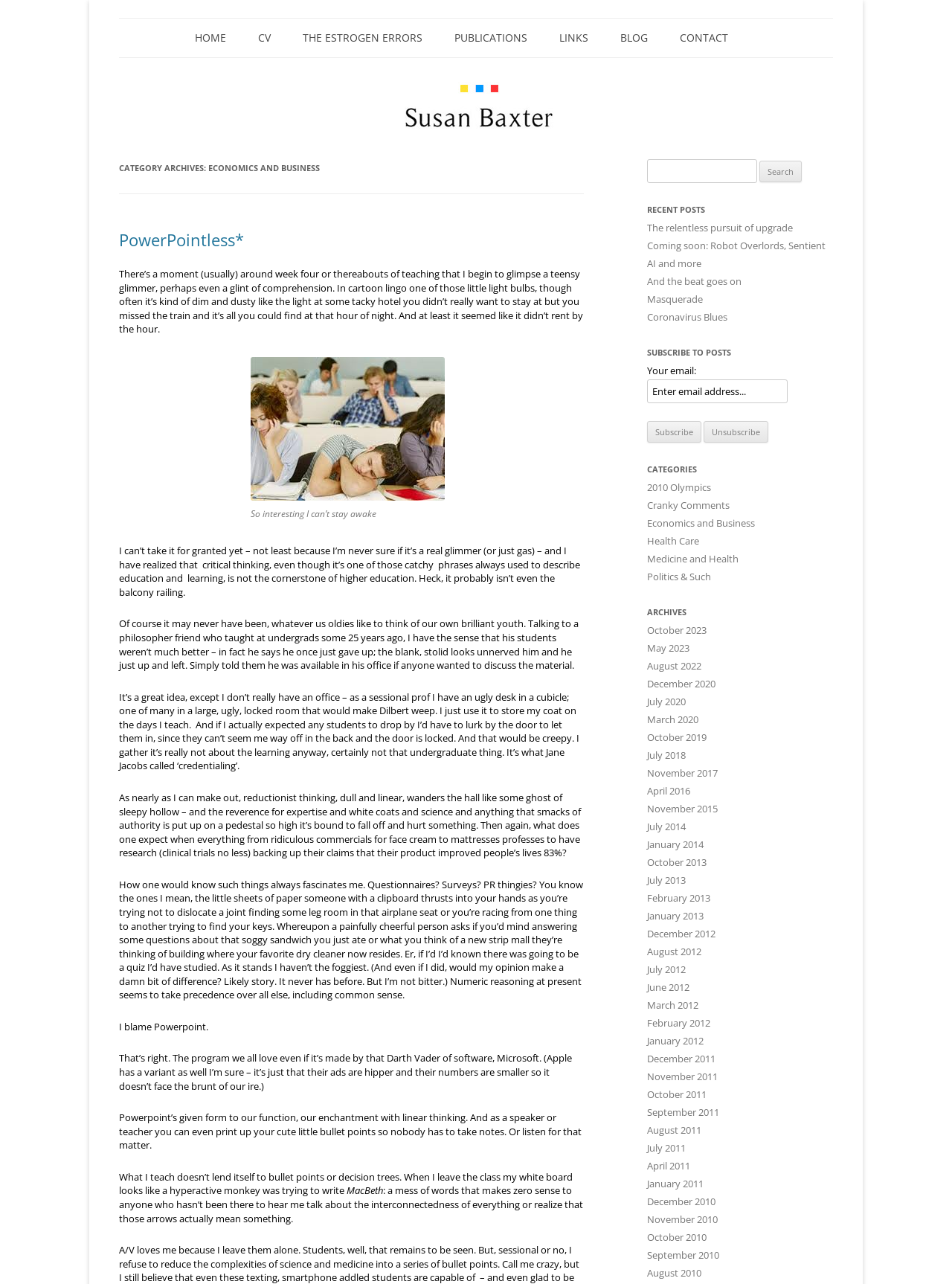Reply to the question with a single word or phrase:
What is the name of the author of the blog?

Susan Baxter